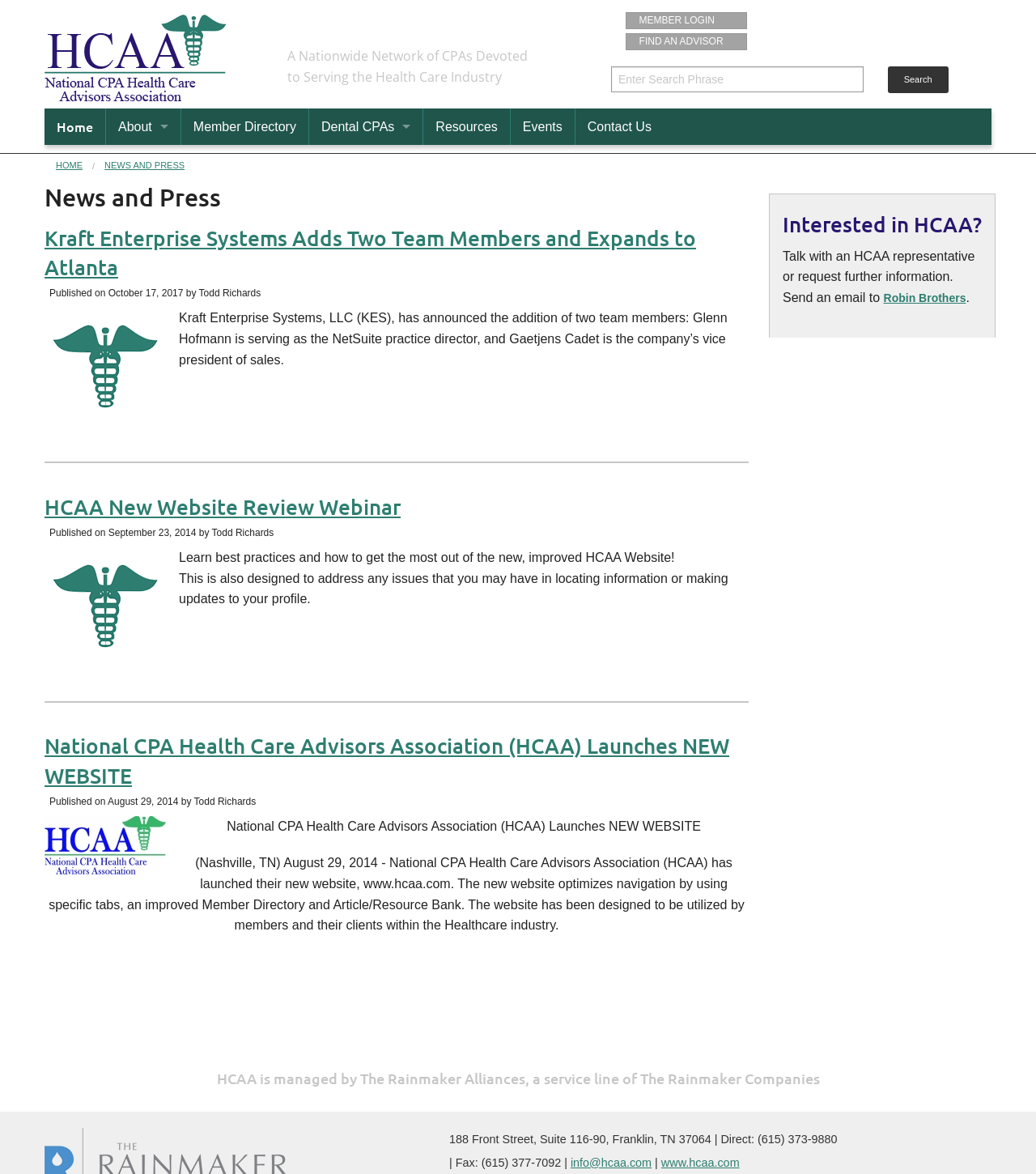Locate the bounding box coordinates of the UI element described by: "HCAA New Website Review Webinar". Provide the coordinates as four float numbers between 0 and 1, formatted as [left, top, right, bottom].

[0.043, 0.42, 0.387, 0.442]